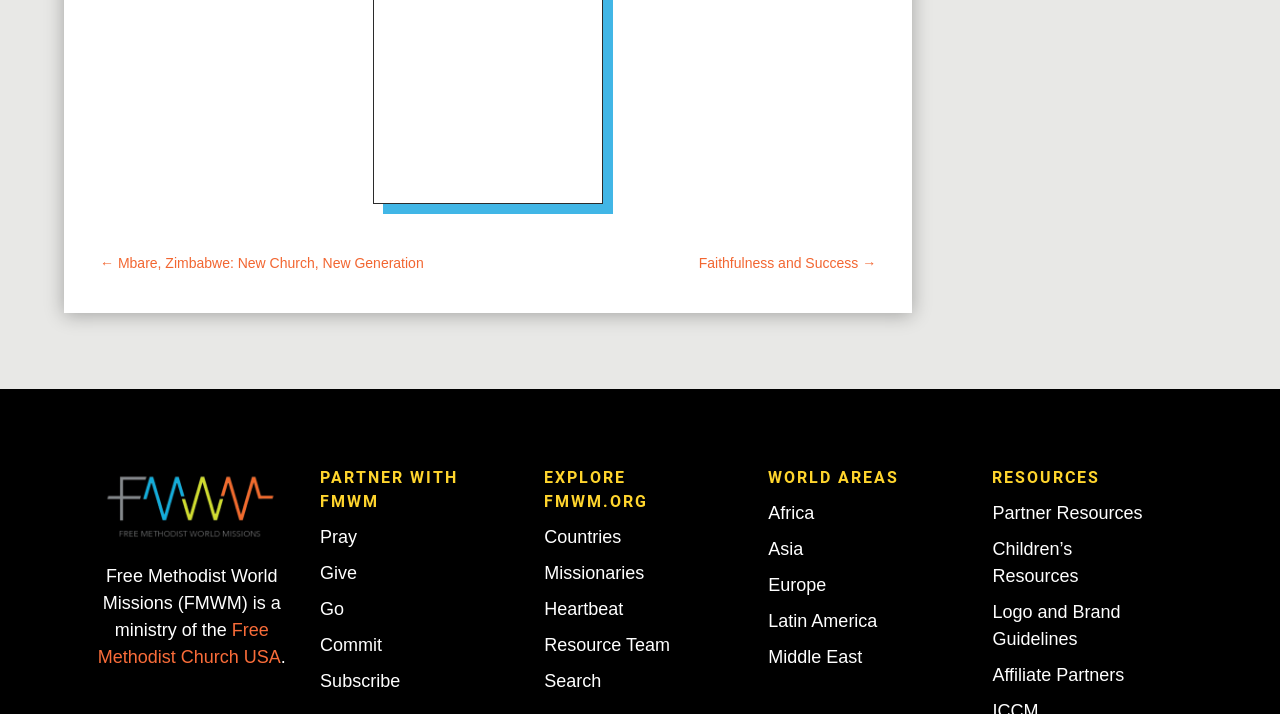Find the bounding box coordinates for the area you need to click to carry out the instruction: "Read about Africa". The coordinates should be four float numbers between 0 and 1, indicated as [left, top, right, bottom].

[0.6, 0.705, 0.636, 0.733]